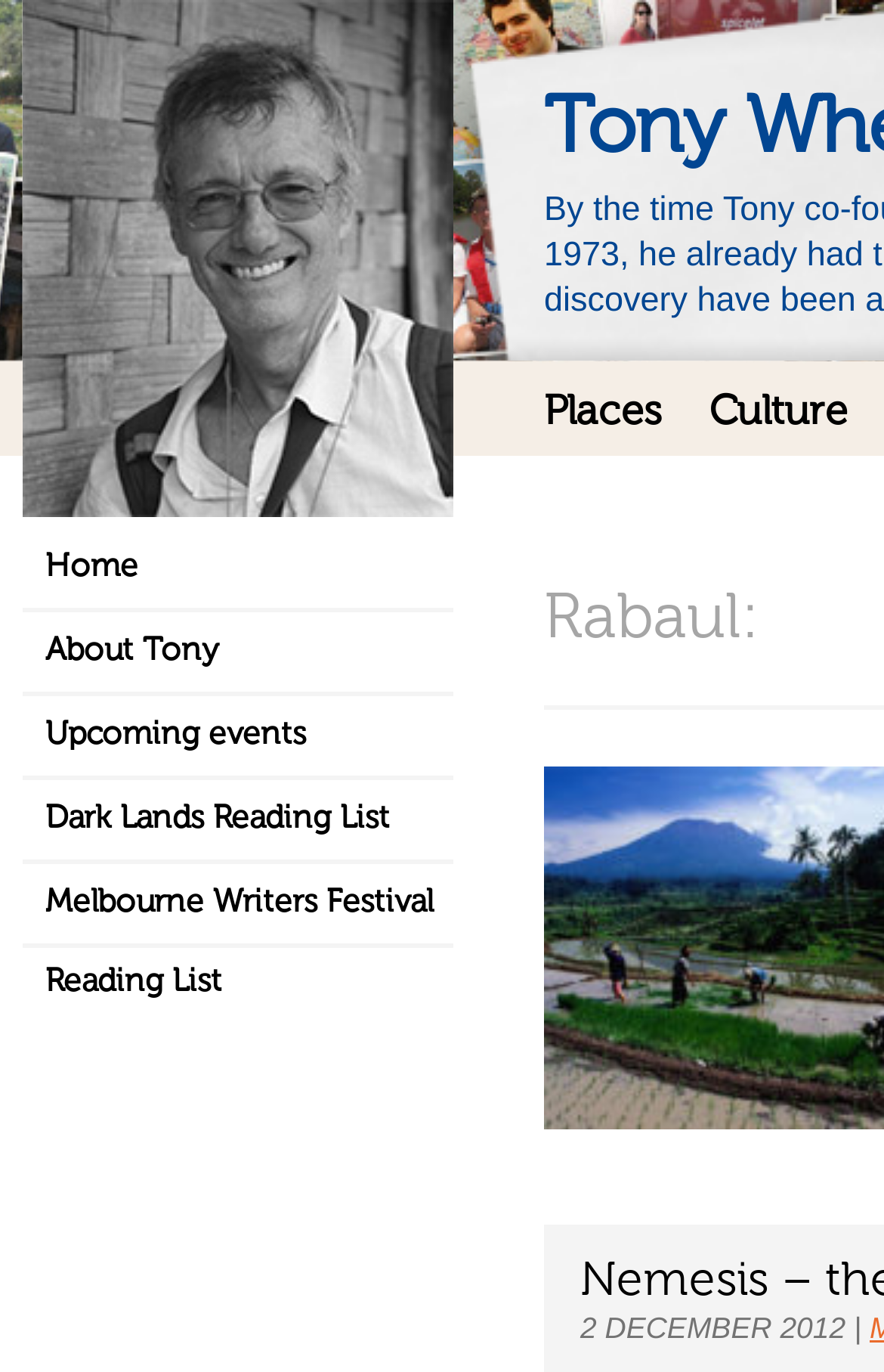Please give a one-word or short phrase response to the following question: 
How many links are there in the top navigation bar?

3